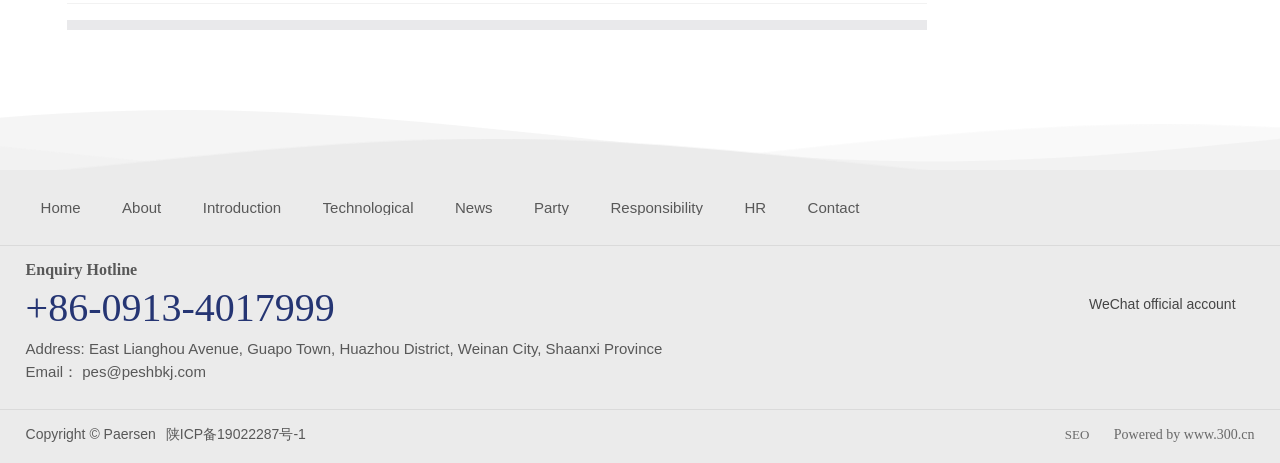Using the details in the image, give a detailed response to the question below:
What is the phone number for enquiry?

The phone number can be found in the link element with the text '+86-0913-4017999' which is located below the 'Enquiry Hotline' text.